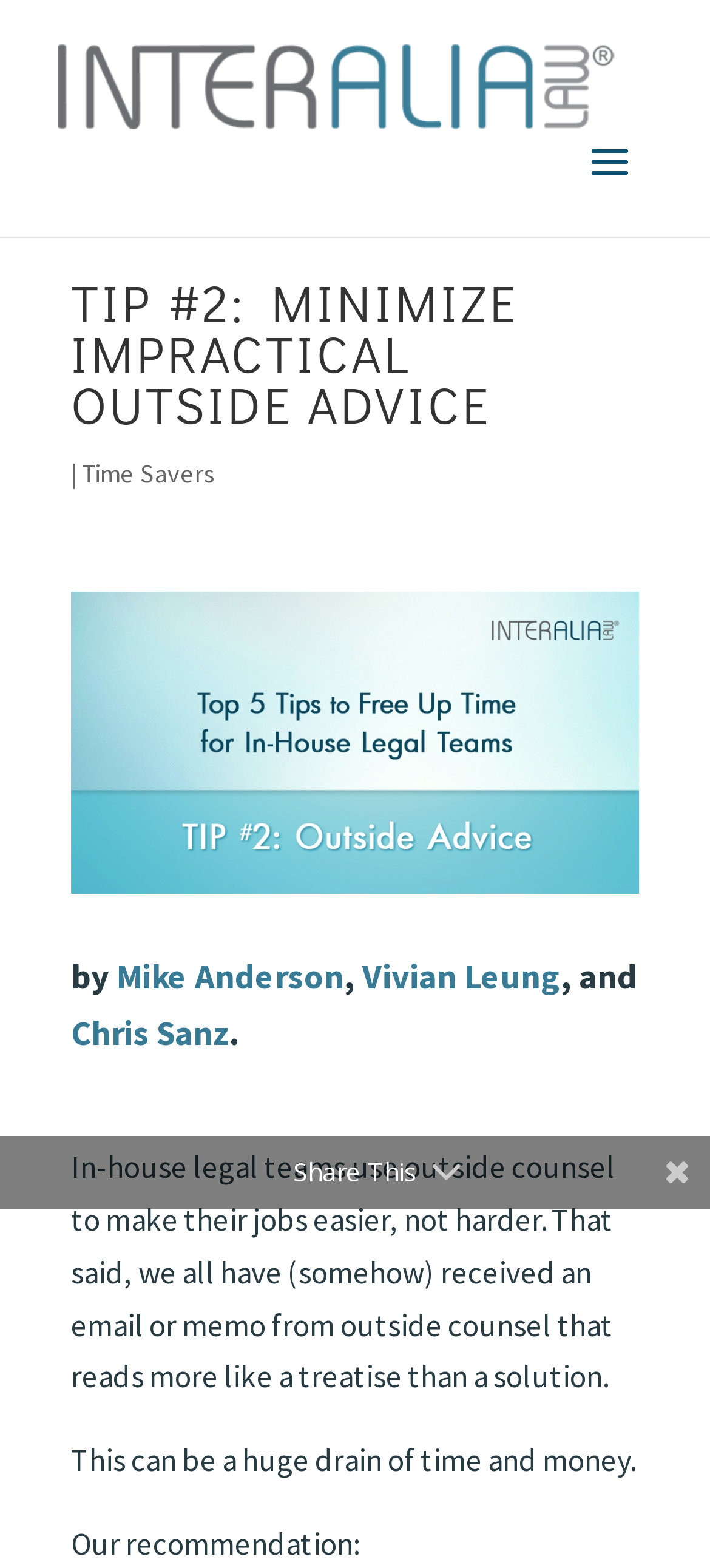What is the name of the law firm?
Can you provide a detailed and comprehensive answer to the question?

The name of the law firm can be found in the top-left corner of the webpage, where it says 'Inter Alia Law' in a logo format, and also as a link with the same text.